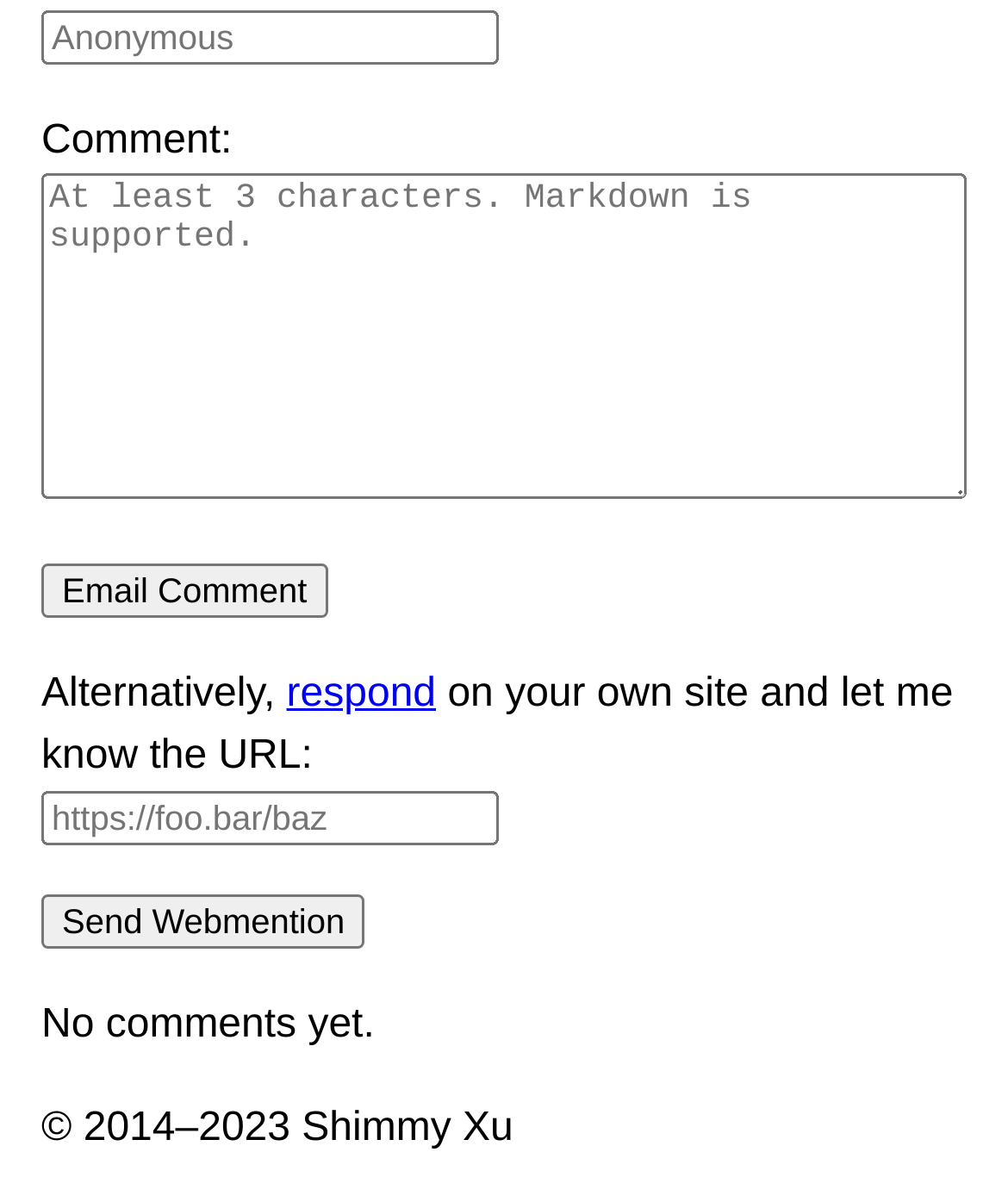Reply to the question with a single word or phrase:
What is the current state of the comments section?

No comments yet